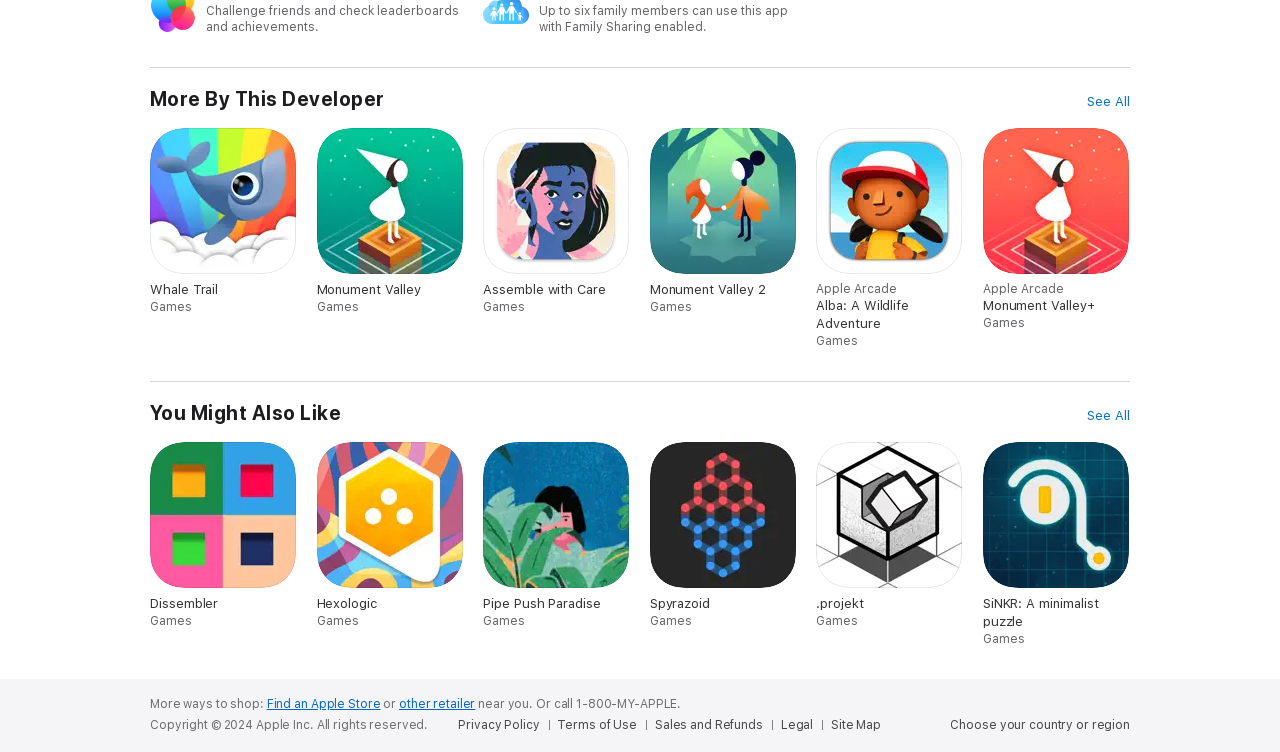Utilize the details in the image to give a detailed response to the question: What is the category of the games listed on the webpage?

The webpage lists several games, including Whale Trail, Monument Valley, and Alba: A Wildlife Adventure, which suggests that the category of the games listed is 'Games'.